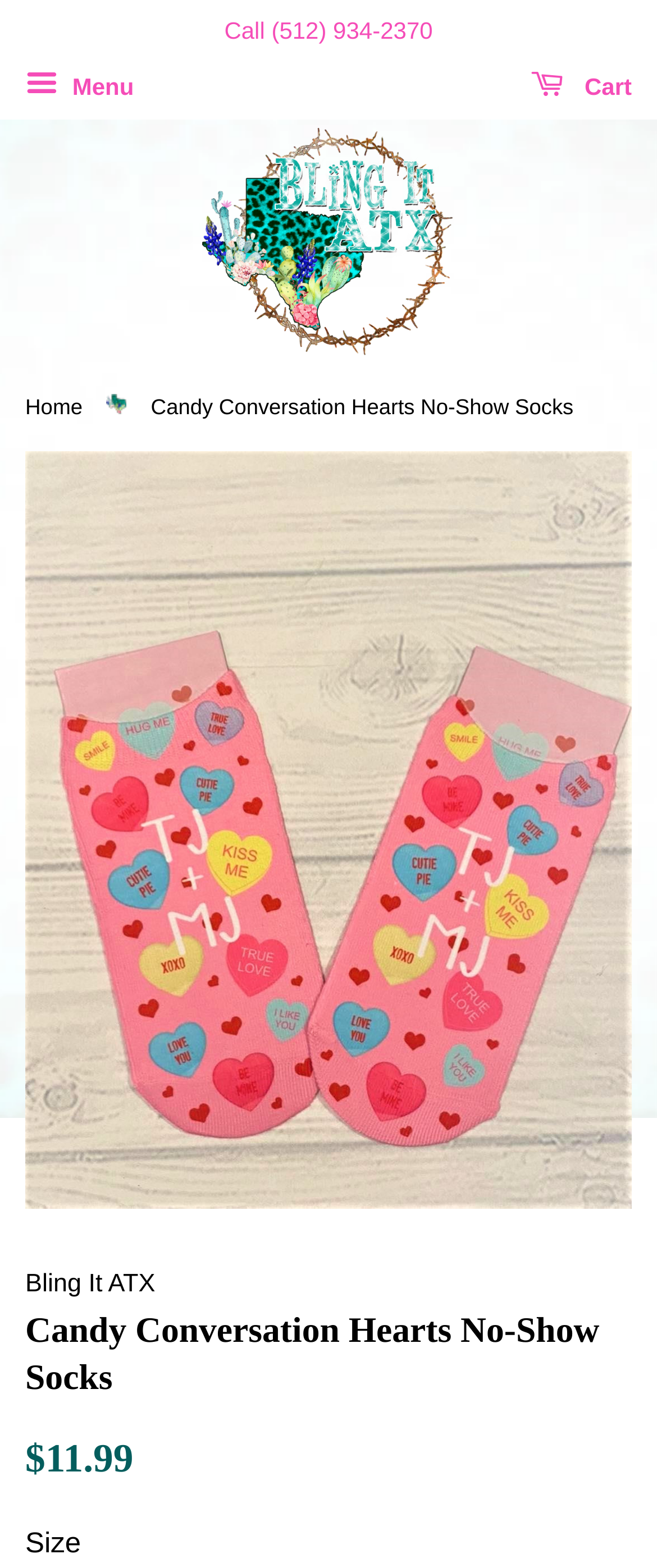Locate the bounding box of the user interface element based on this description: "Call (512) 934-2370".

[0.341, 0.011, 0.659, 0.028]